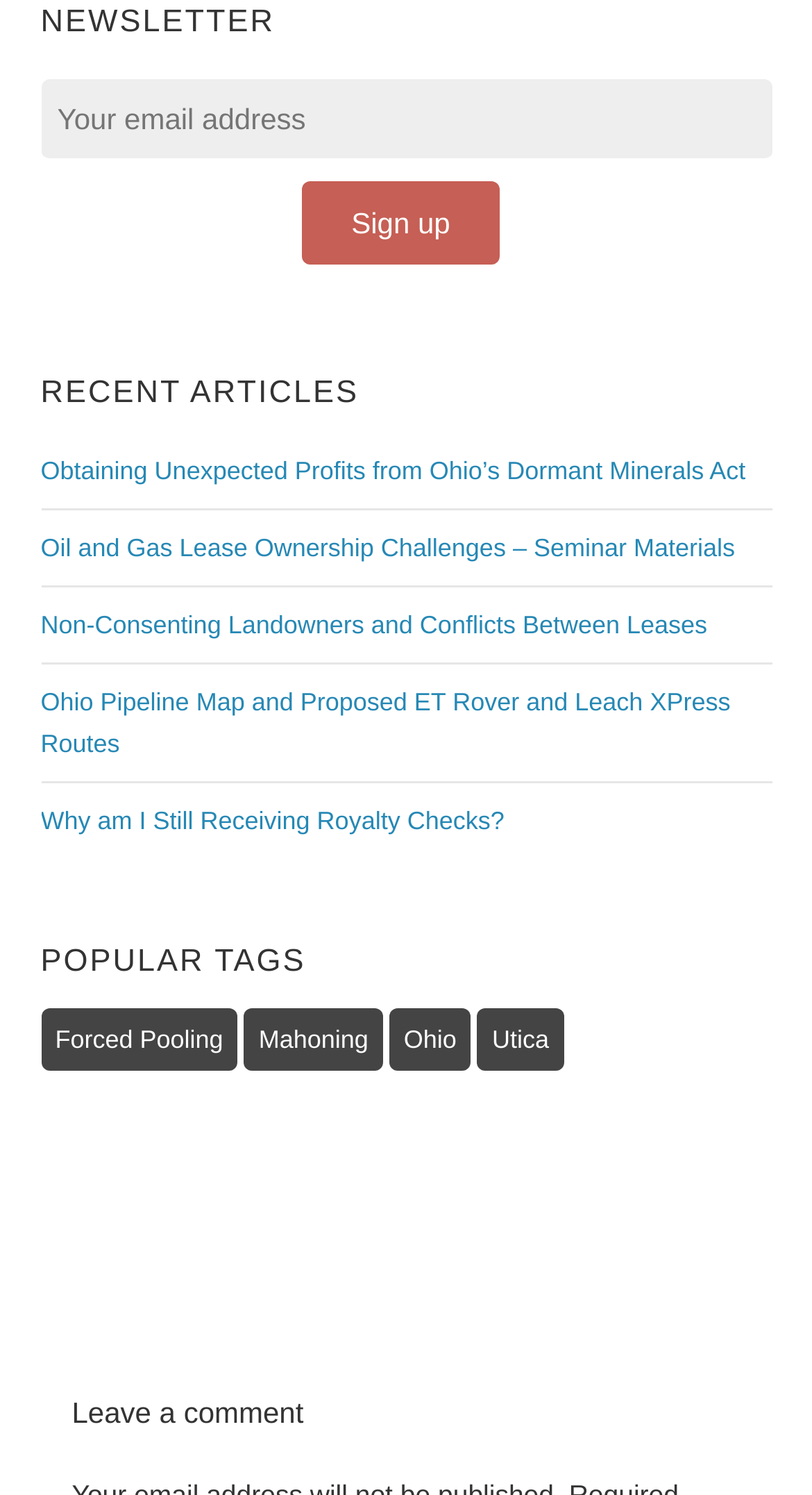Locate the bounding box coordinates of the element you need to click to accomplish the task described by this instruction: "Explore the Popular Tags section".

[0.05, 0.63, 0.95, 0.665]